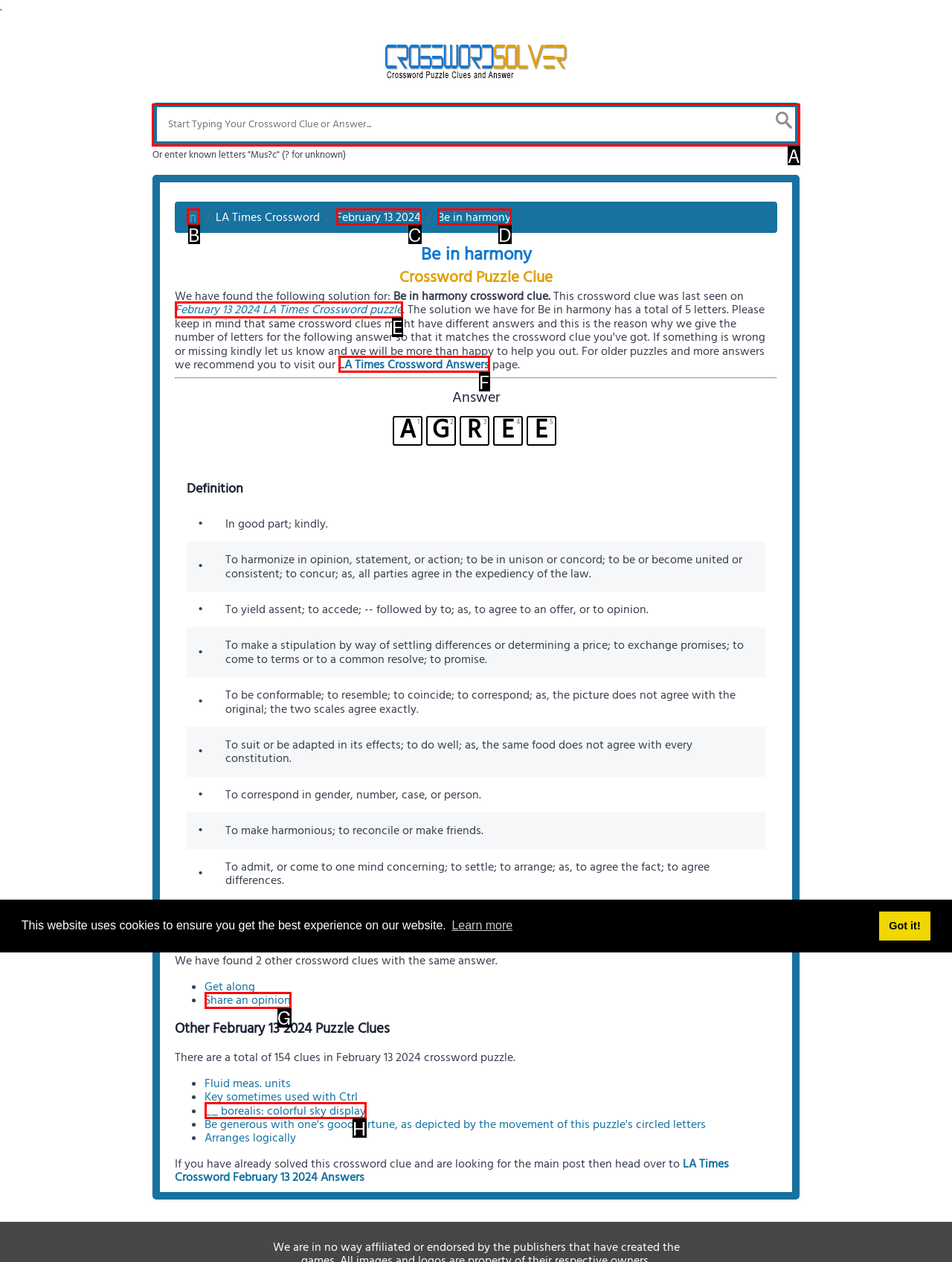For the instruction: Search for a crossword clue, which HTML element should be clicked?
Respond with the letter of the appropriate option from the choices given.

A